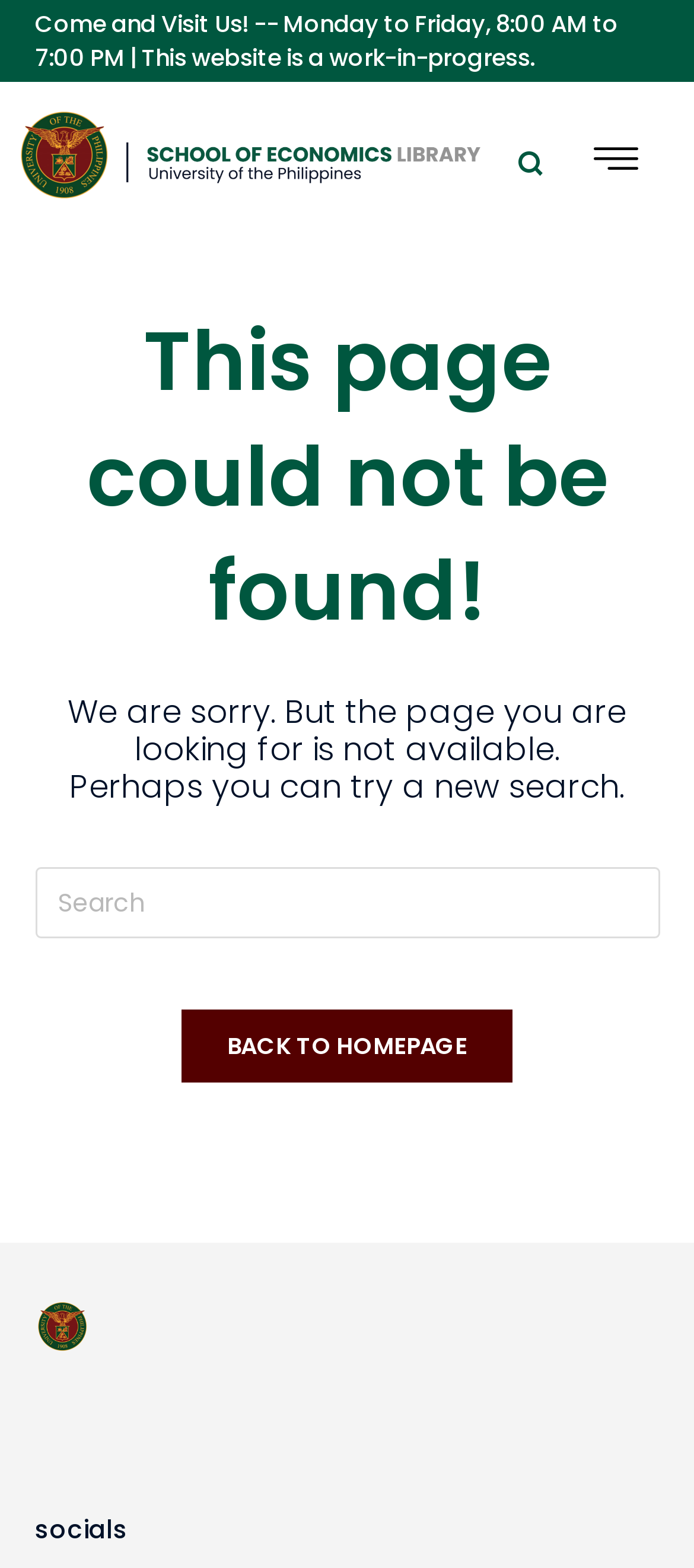Using a single word or phrase, answer the following question: 
What is the library's visiting hours?

Monday to Friday, 8:00 AM to 7:00 PM